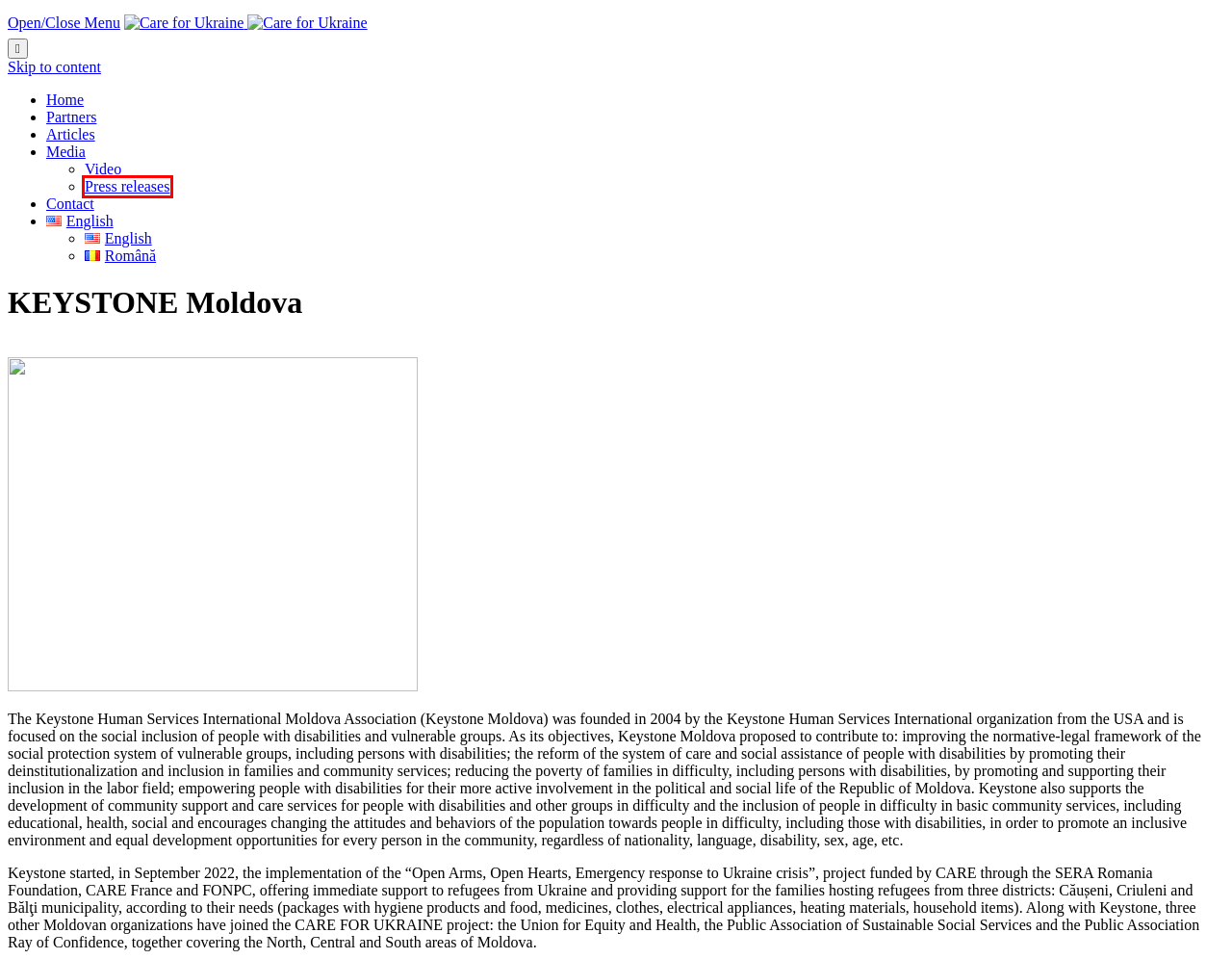Analyze the screenshot of a webpage with a red bounding box and select the webpage description that most accurately describes the new page resulting from clicking the element inside the red box. Here are the candidates:
A. Cookies – Care for Ukraine
B. Partners – Care for Ukraine
C. Press release – Care for Ukraine
D. Contact – Care for Ukraine
E. Care for Ukraine
F. Resurse – Care for Ukraine
G. Video – Care for Ukraine
H. Articles – Care for Ukraine

C